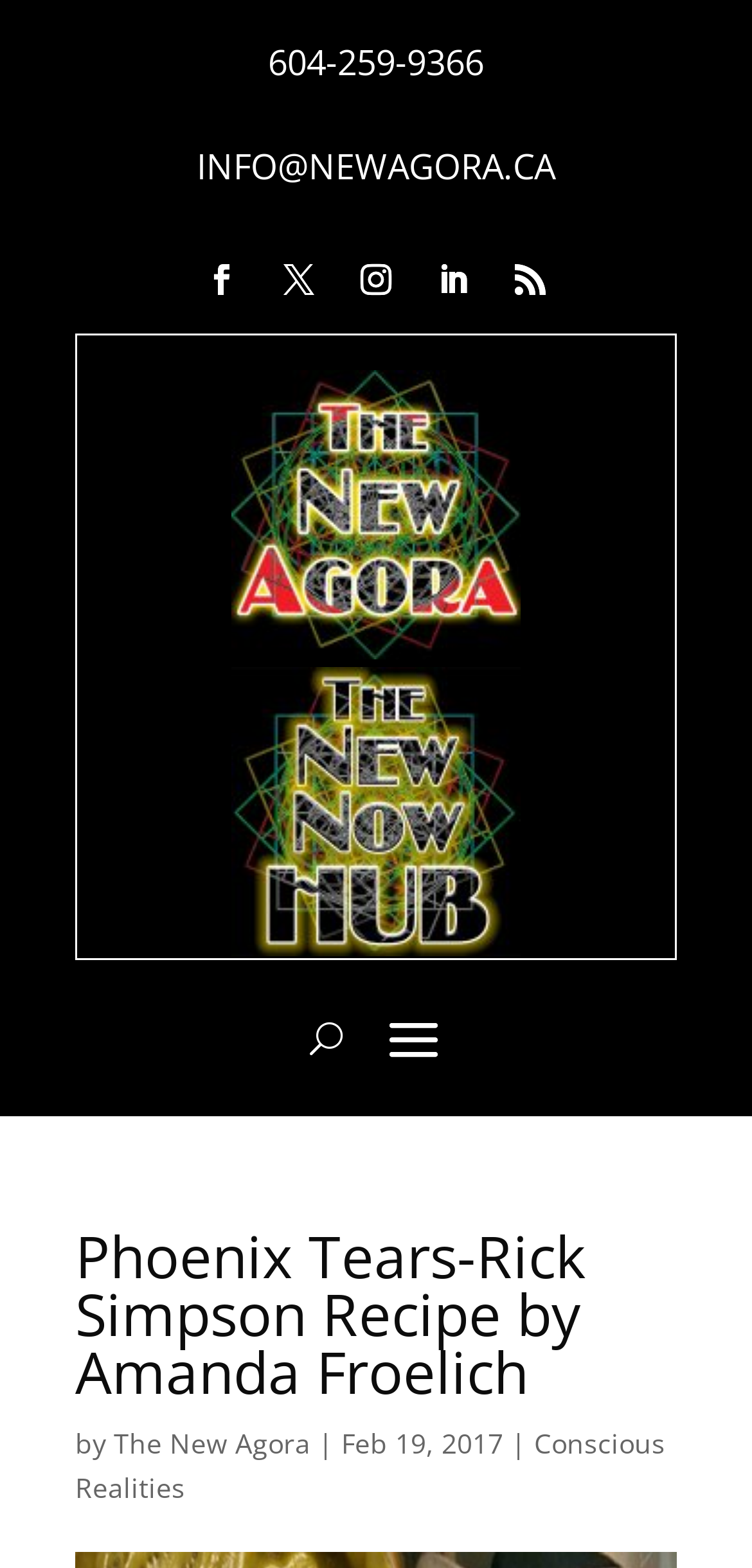Provide the bounding box coordinates of the UI element this sentence describes: "Follow".

[0.459, 0.158, 0.541, 0.197]